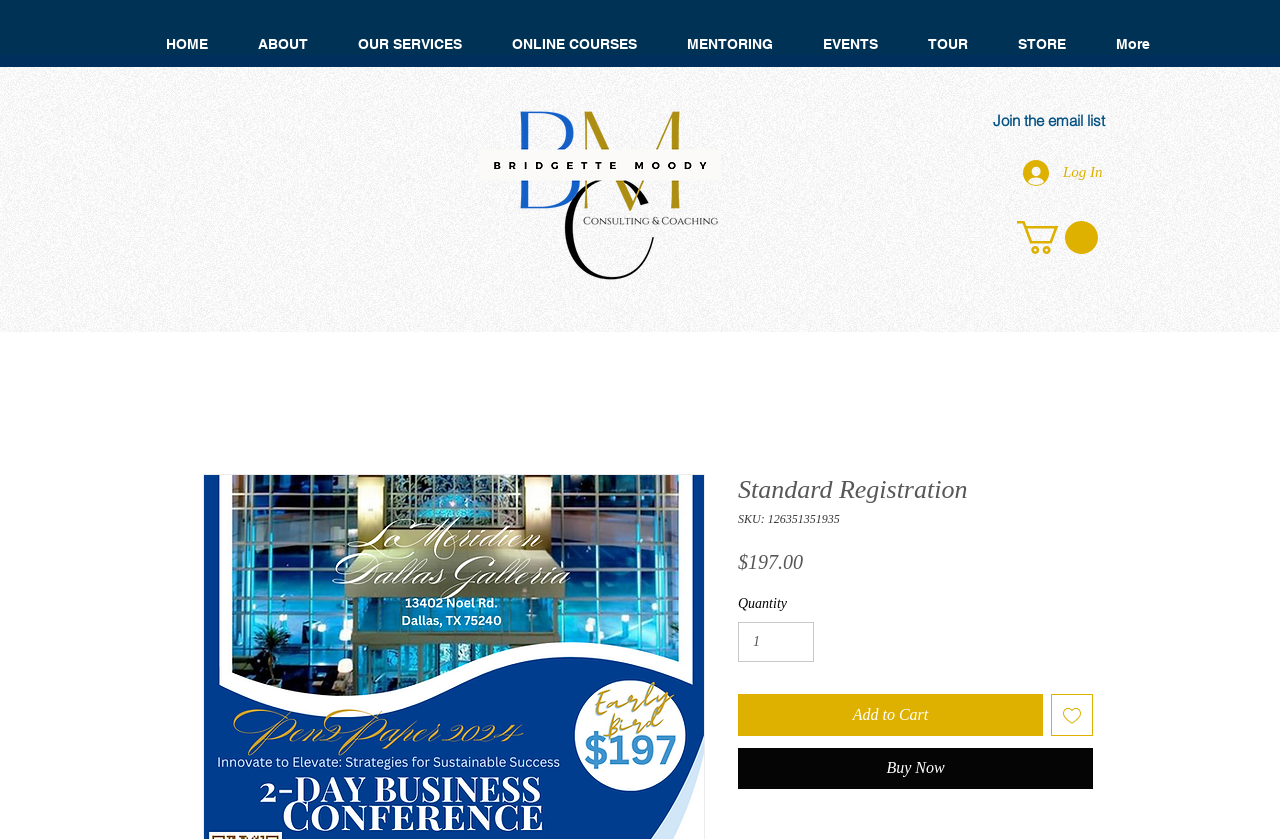What is the name of the image above the 'Join the email list' heading?
Using the visual information, respond with a single word or phrase.

BMC_White_transparent.png